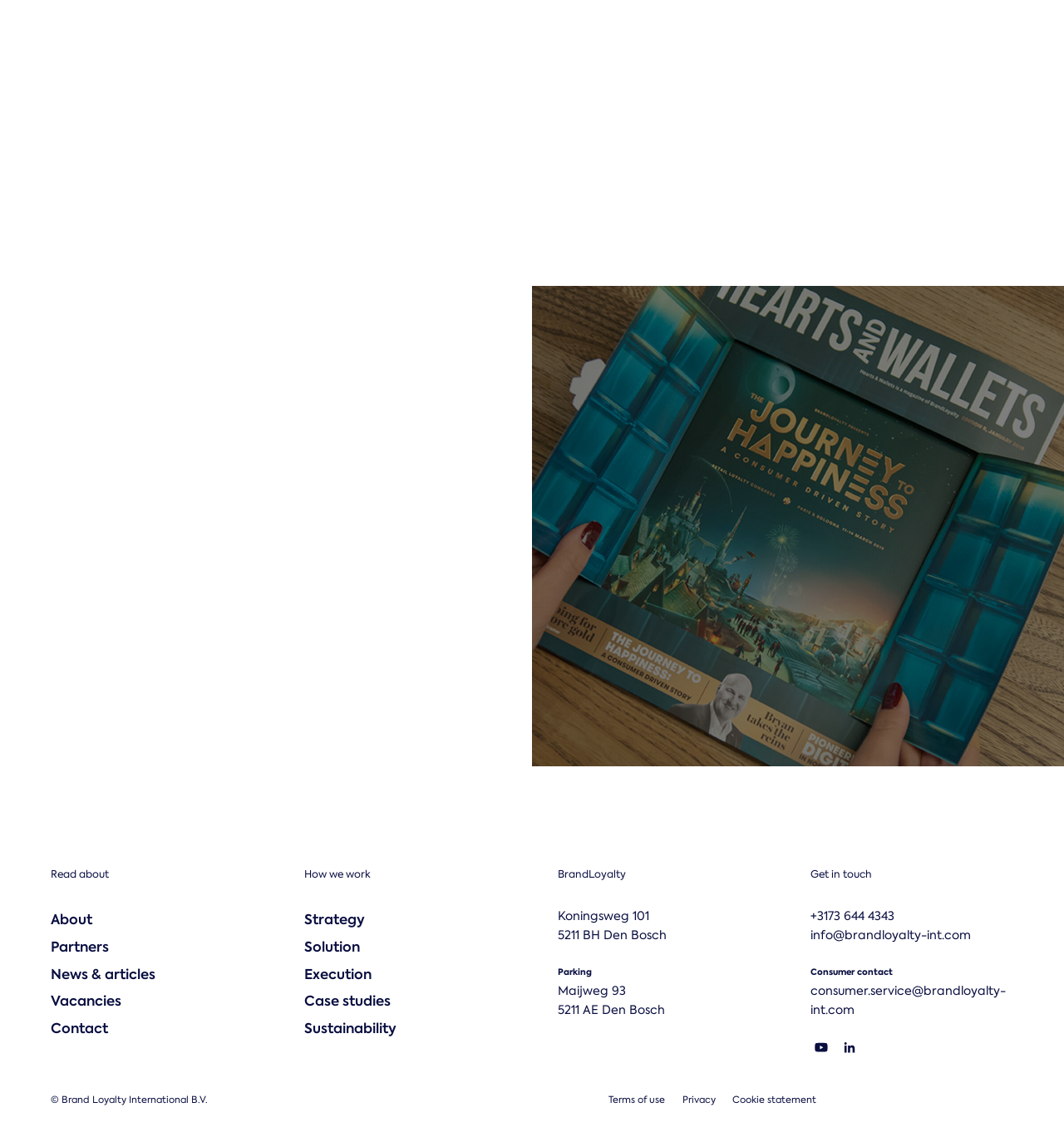Answer the question with a brief word or phrase:
What is the phone number of BrandLoyalty?

+3173 644 4343